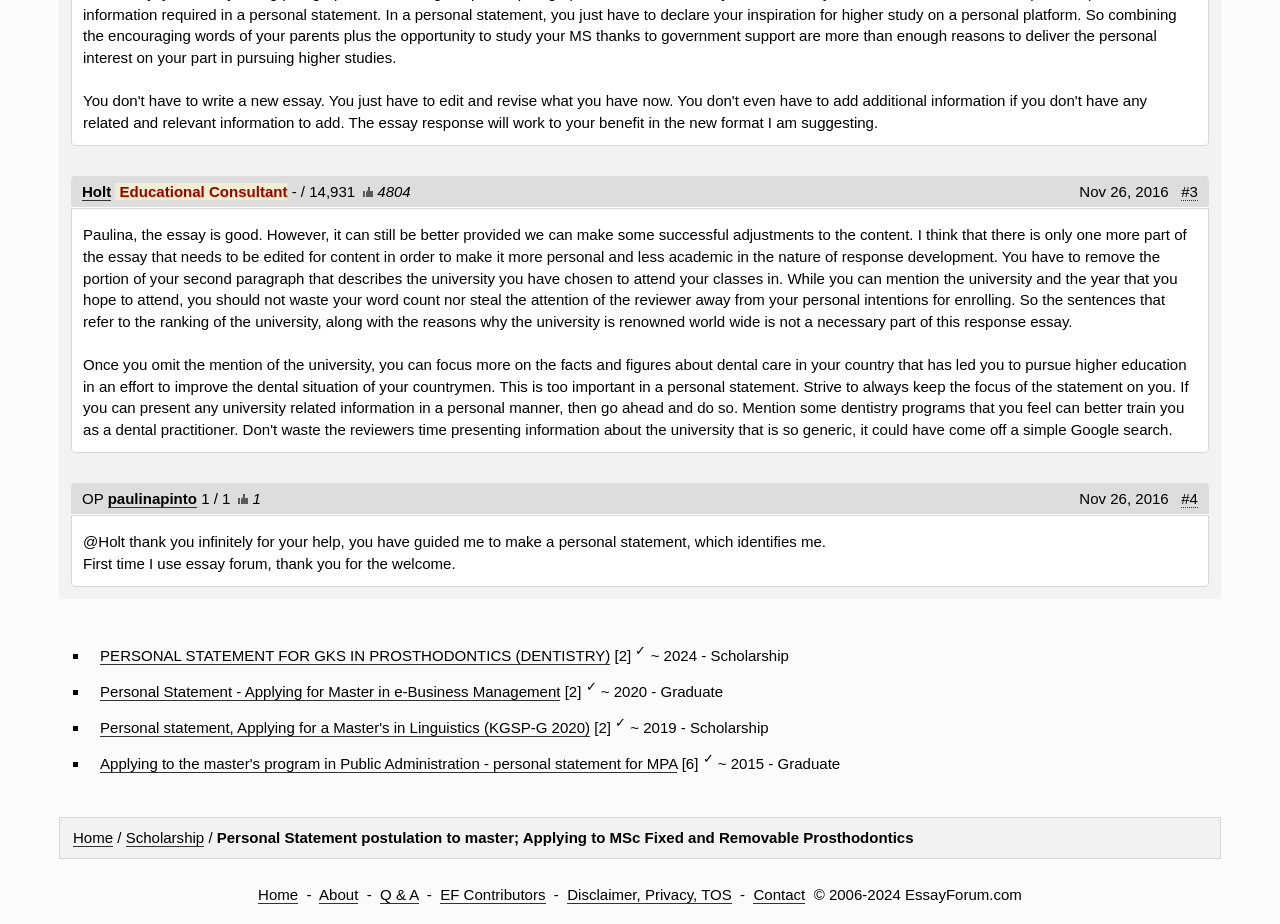How many replies are there in the first thread?
Based on the image, respond with a single word or phrase.

14,931